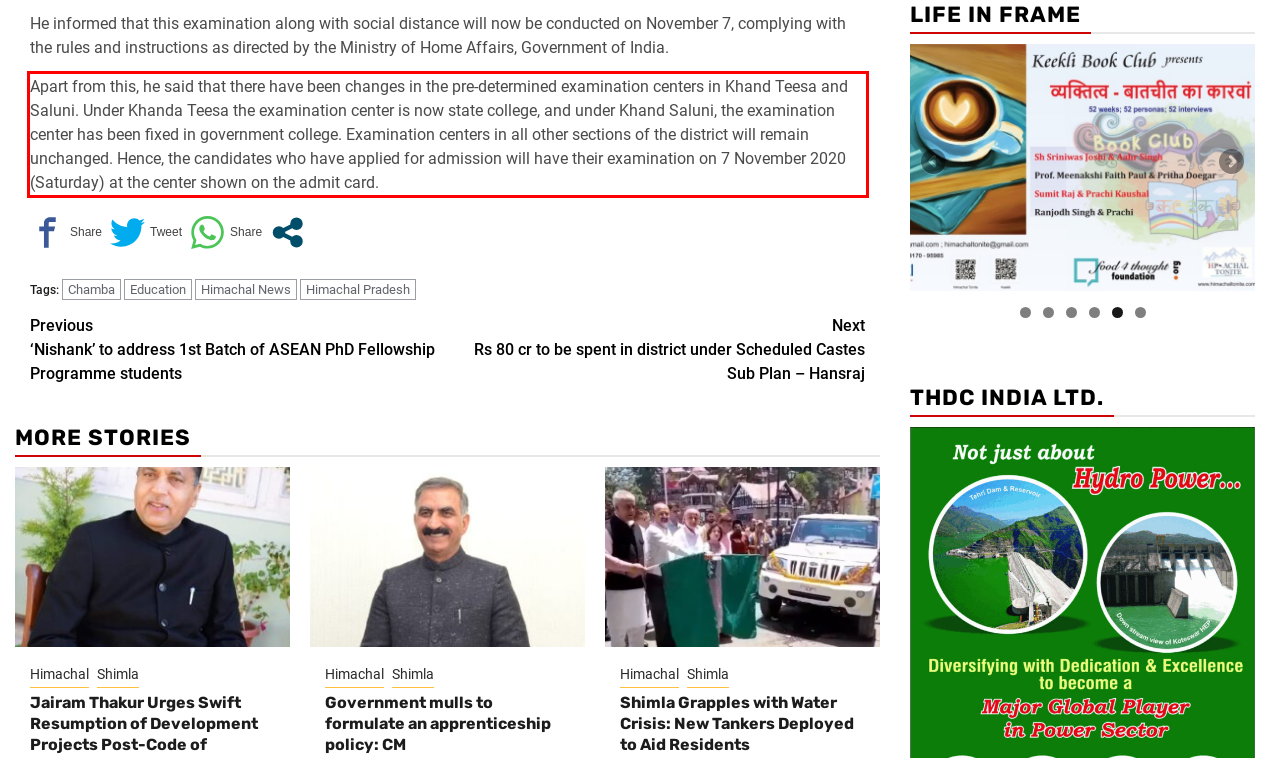Please perform OCR on the text within the red rectangle in the webpage screenshot and return the text content.

Apart from this, he said that there have been changes in the pre-determined examination centers in Khand Teesa and Saluni. Under Khanda Teesa the examination center is now state college, and under Khand Saluni, the examination center has been fixed in government college. Examination centers in all other sections of the district will remain unchanged. Hence, the candidates who have applied for admission will have their examination on 7 November 2020 (Saturday) at the center shown on the admit card.